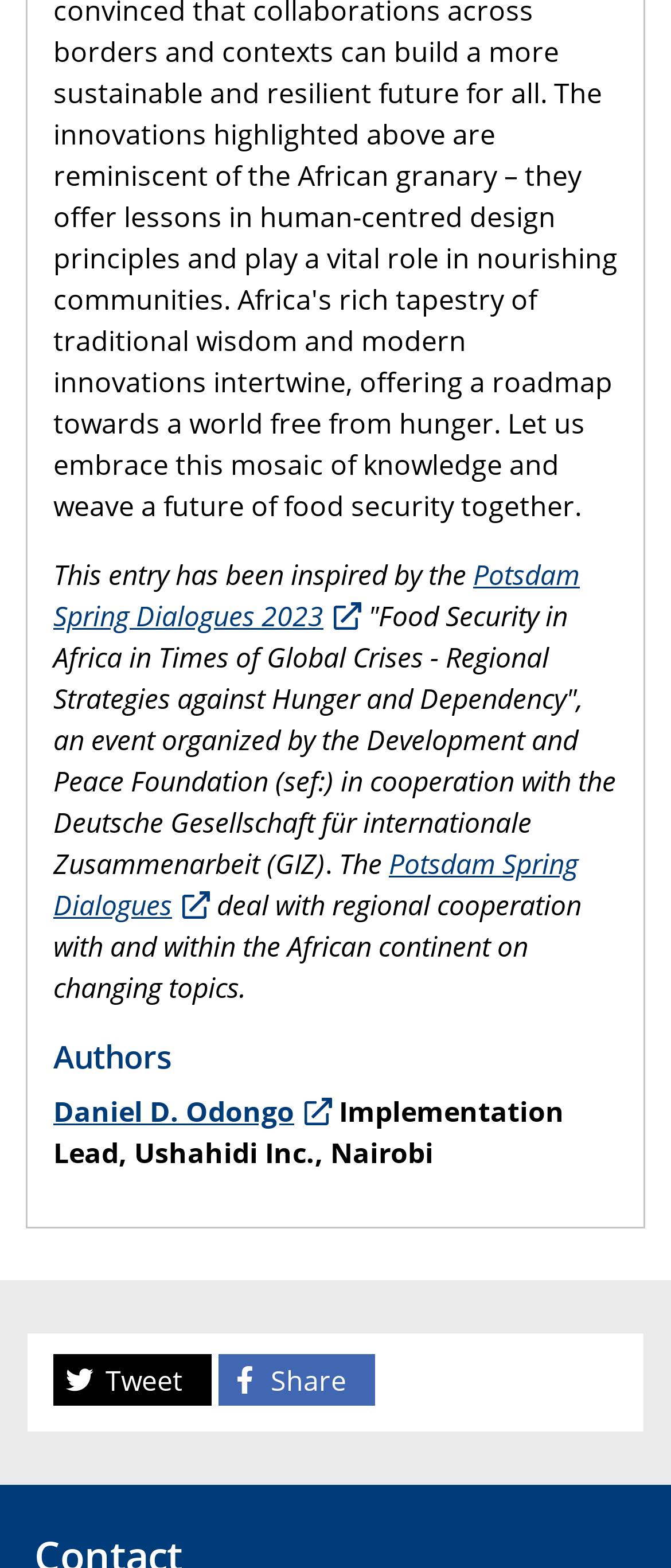What is the topic of the Potsdam Spring Dialogues?
Please provide a full and detailed response to the question.

The Potsdam Spring Dialogues deal with regional cooperation with and within the African continent on changing topics, as mentioned in the text.